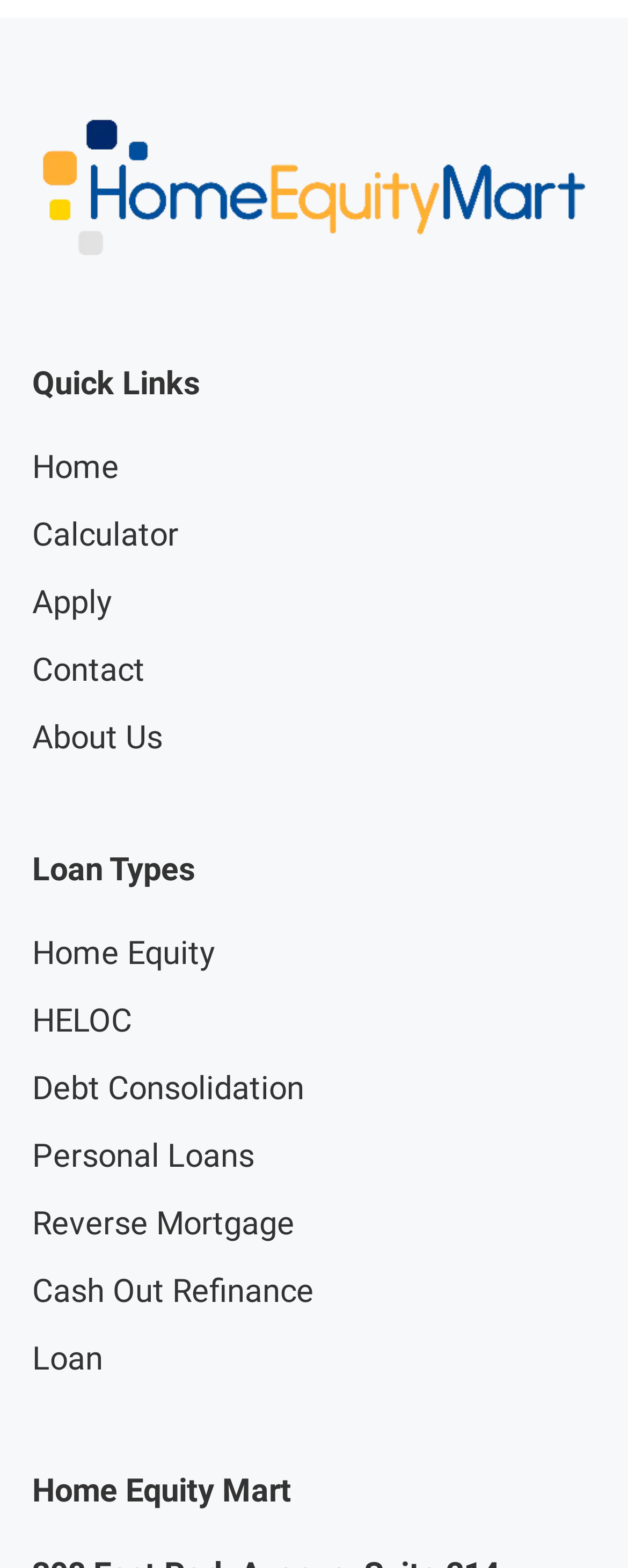From the details in the image, provide a thorough response to the question: What is the name of the website?

I found the text 'Home Equity Mart' at the bottom of the page, which appears to be the name of the website.